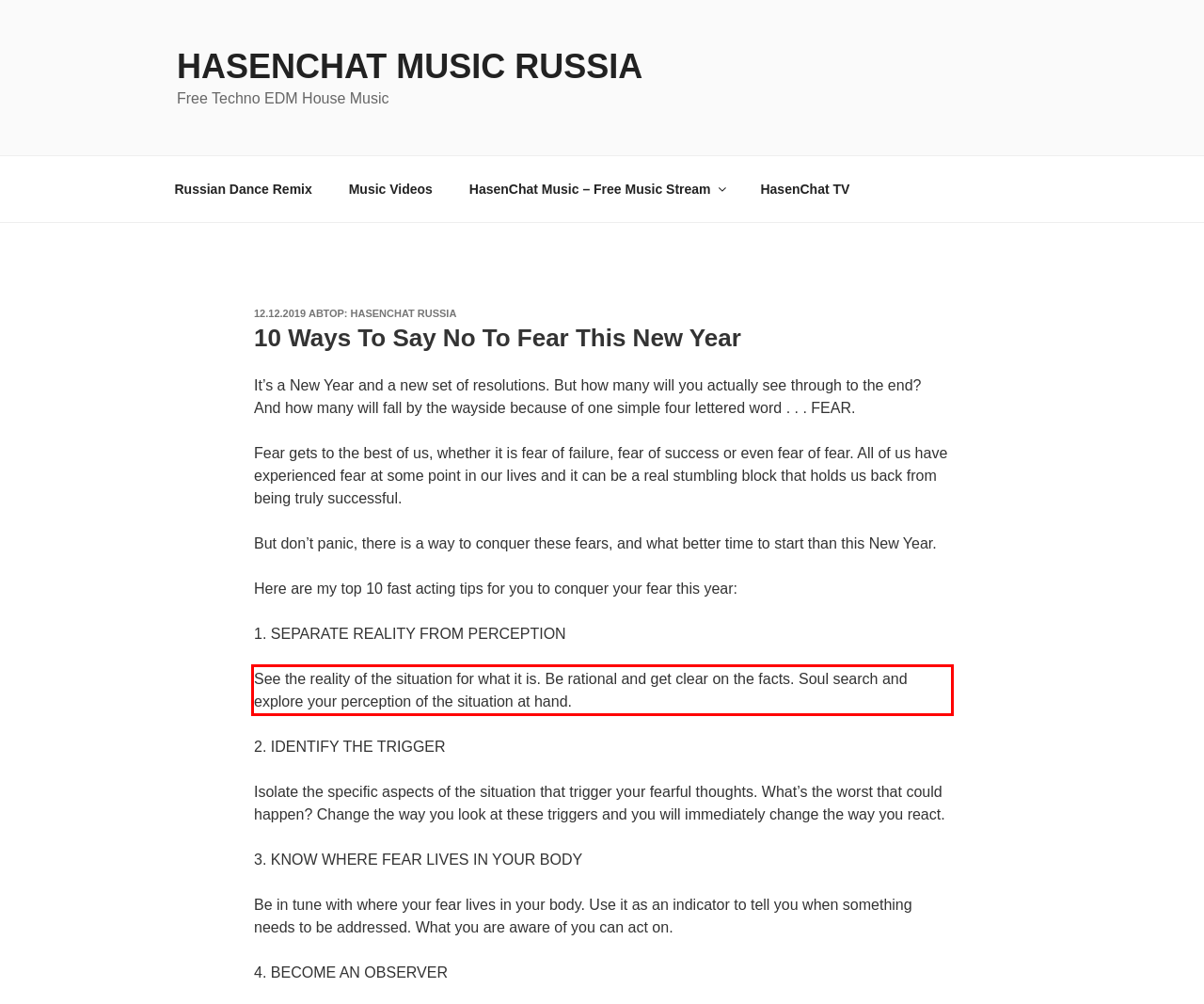Using the provided screenshot, read and generate the text content within the red-bordered area.

See the reality of the situation for what it is. Be rational and get clear on the facts. Soul search and explore your perception of the situation at hand.